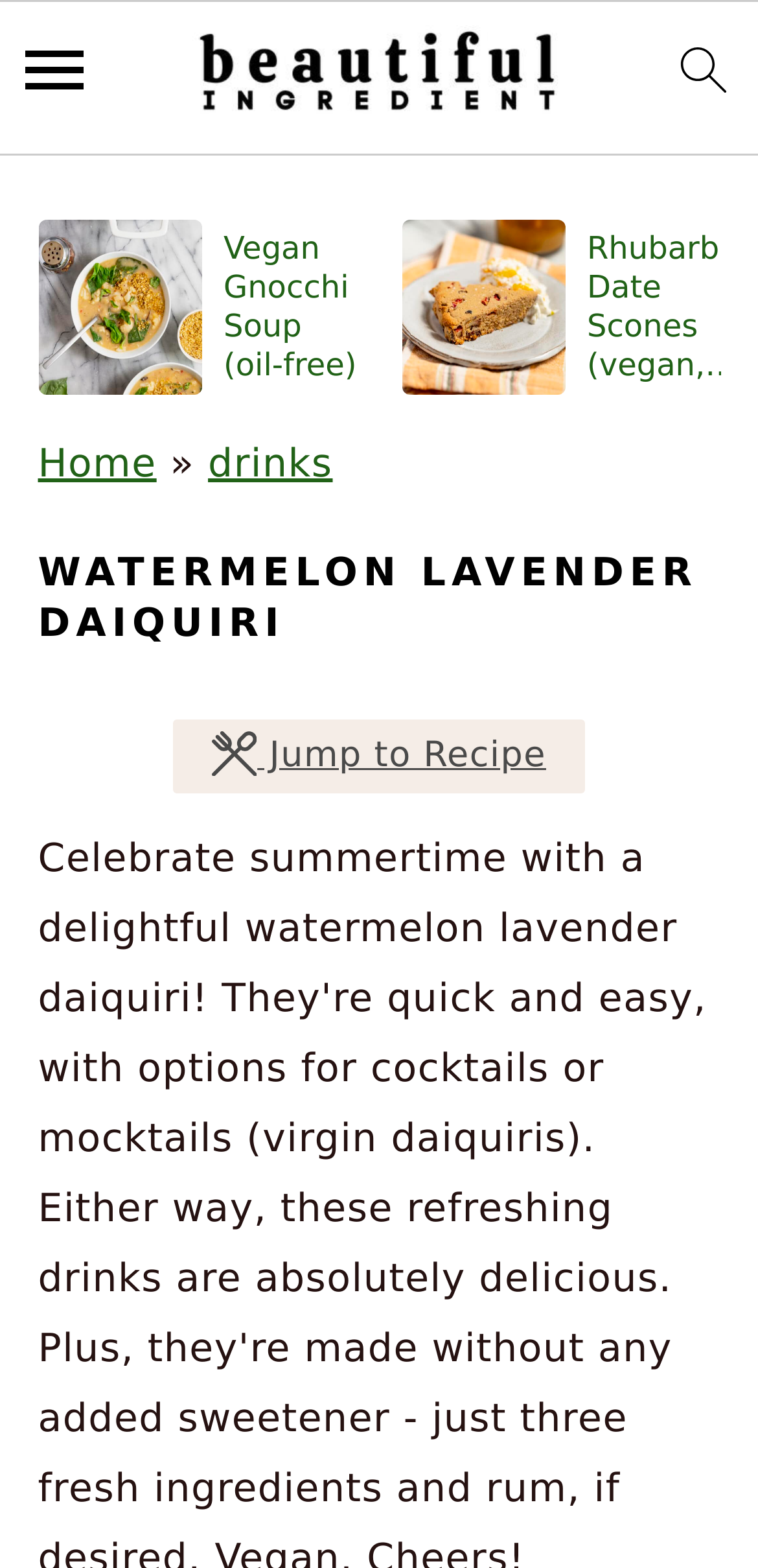From the webpage screenshot, identify the region described by Vegan Gnocchi Soup (oil-free). Provide the bounding box coordinates as (top-left x, top-left y, bottom-right x, bottom-right y), with each value being a floating point number between 0 and 1.

[0.05, 0.13, 0.512, 0.26]